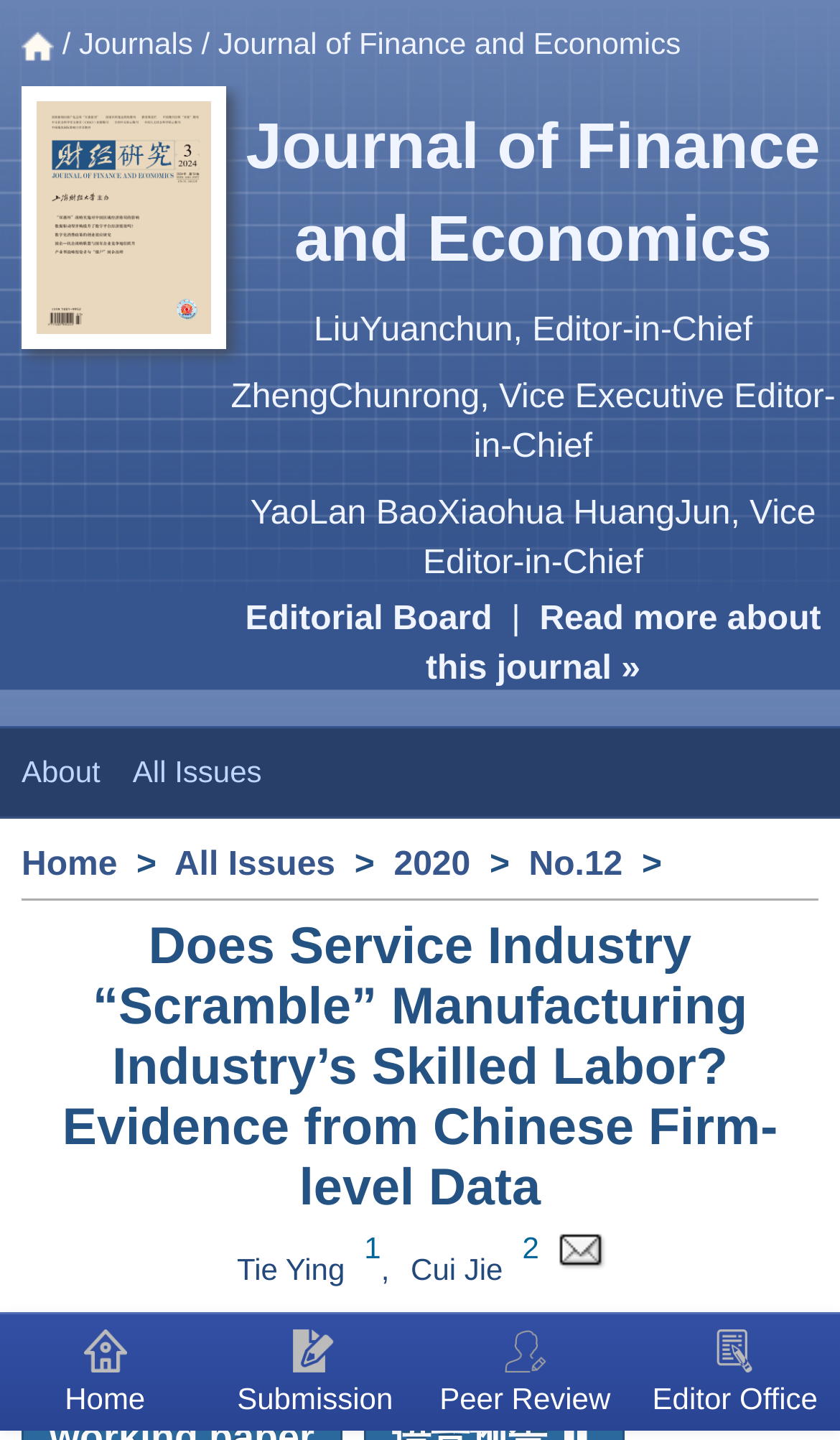Please locate the bounding box coordinates for the element that should be clicked to achieve the following instruction: "Go to the home page". Ensure the coordinates are given as four float numbers between 0 and 1, i.e., [left, top, right, bottom].

[0.026, 0.588, 0.14, 0.613]